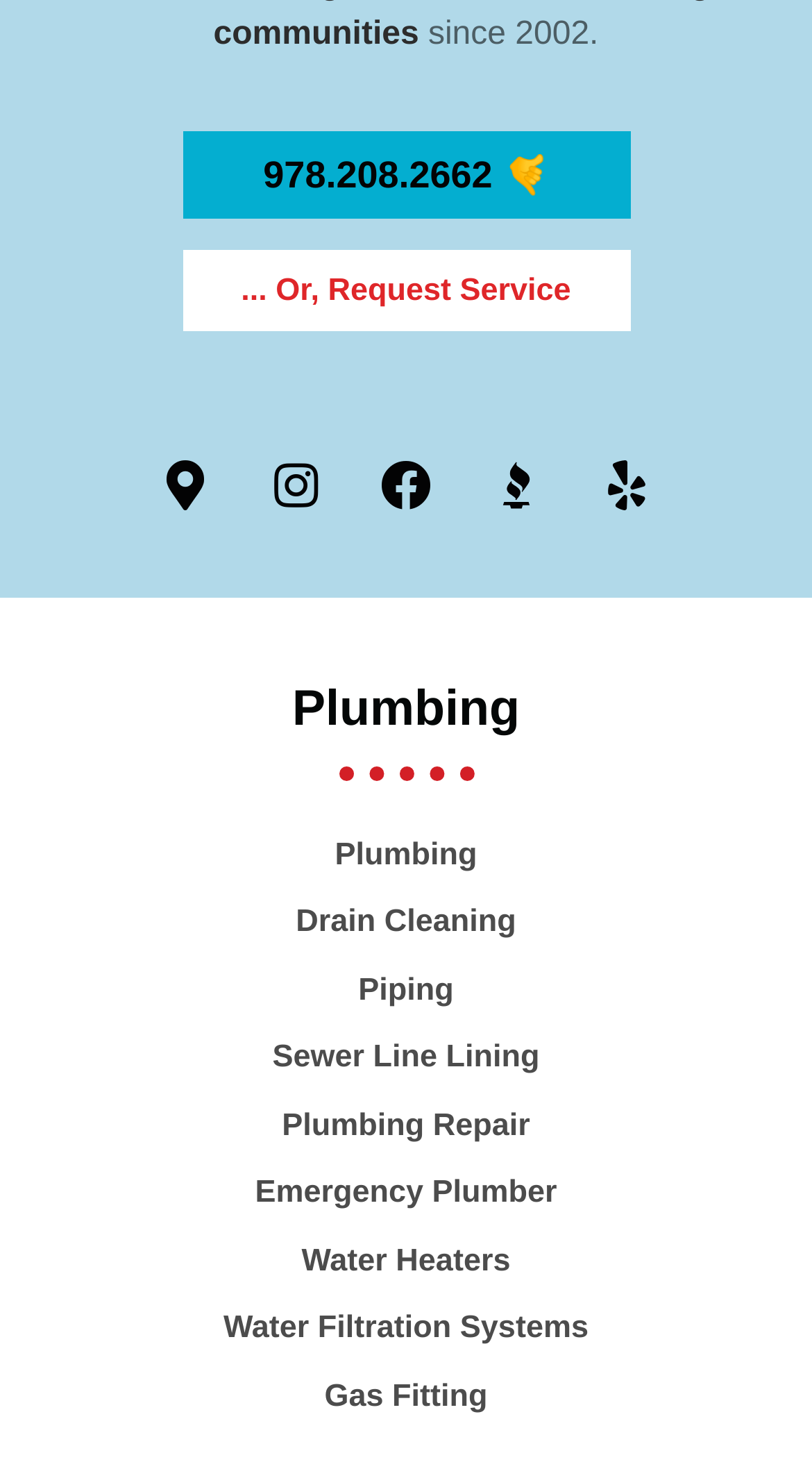Kindly provide the bounding box coordinates of the section you need to click on to fulfill the given instruction: "Read 'Occasional Letters - Whom having not seen, ye love'".

None